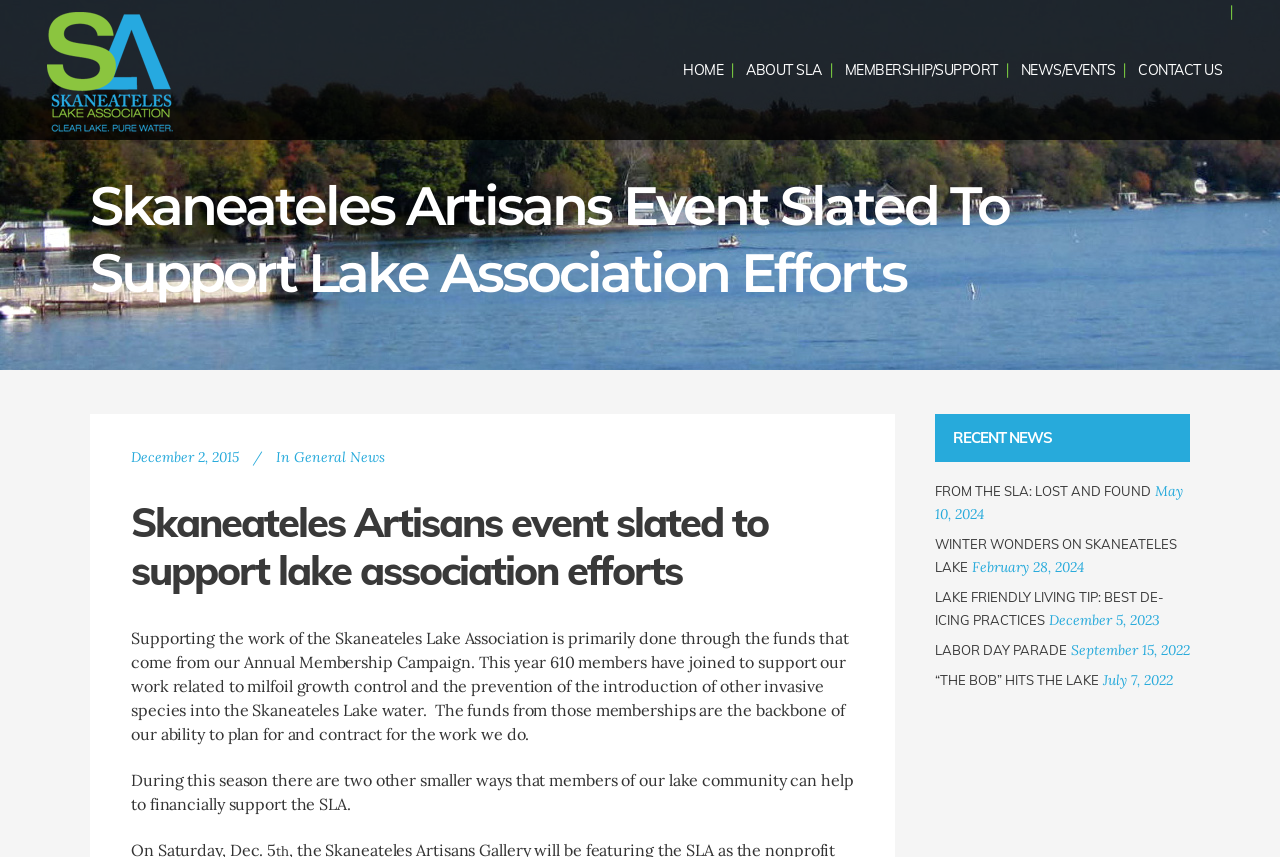Produce an extensive caption that describes everything on the webpage.

The webpage is about the Skaneateles Lake Association, with a focus on their mission and events. At the top left corner, there are four identical logo images. Below the logos, there is a navigation menu with five links: "HOME", "ABOUT SLA", "MEMBERSHIP/SUPPORT", "NEWS/EVENTS", and "CONTACT US". 

The main content area is divided into two sections. The left section has a heading "Skaneateles Artisans Event Slated To Support Lake Association Efforts" and a subheading "December 2, 2015". Below the subheading, there is a paragraph of text discussing the importance of membership campaigns in supporting the work of the Skaneateles Lake Association. The text also mentions two smaller ways to financially support the SLA during the season.

The right section has a heading "RECENT NEWS" and lists several news articles with links, each accompanied by a date. The news articles include "FROM THE SLA: LOST AND FOUND", "WINTER WONDERS ON SKANEATELES LAKE", "LAKE FRIENDLY LIVING TIP: BEST DE-ICING PRACTICES", "LABOR DAY PARADE", and "“THE BOB” HITS THE LAKE".